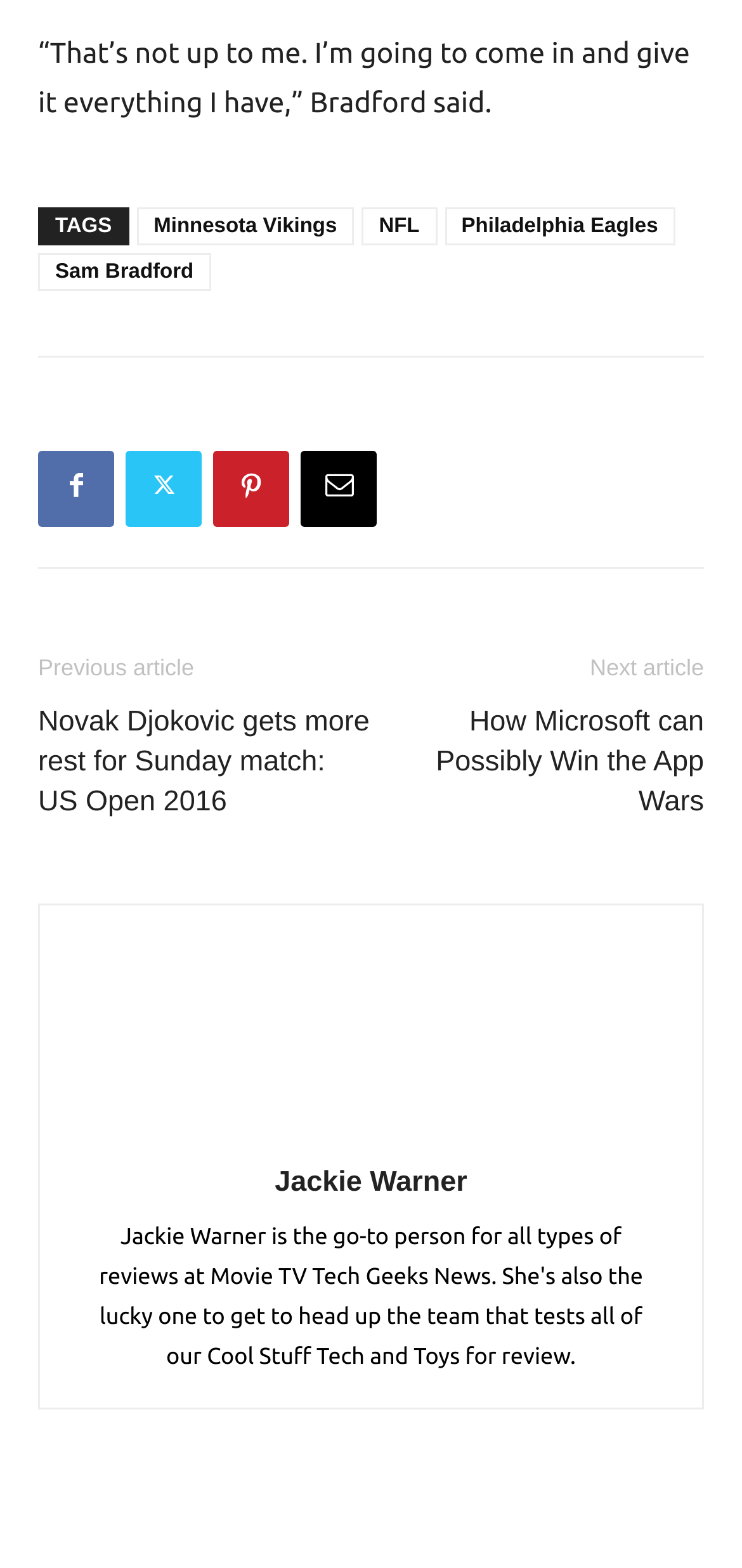How many links are in the footer?
Provide a short answer using one word or a brief phrase based on the image.

7